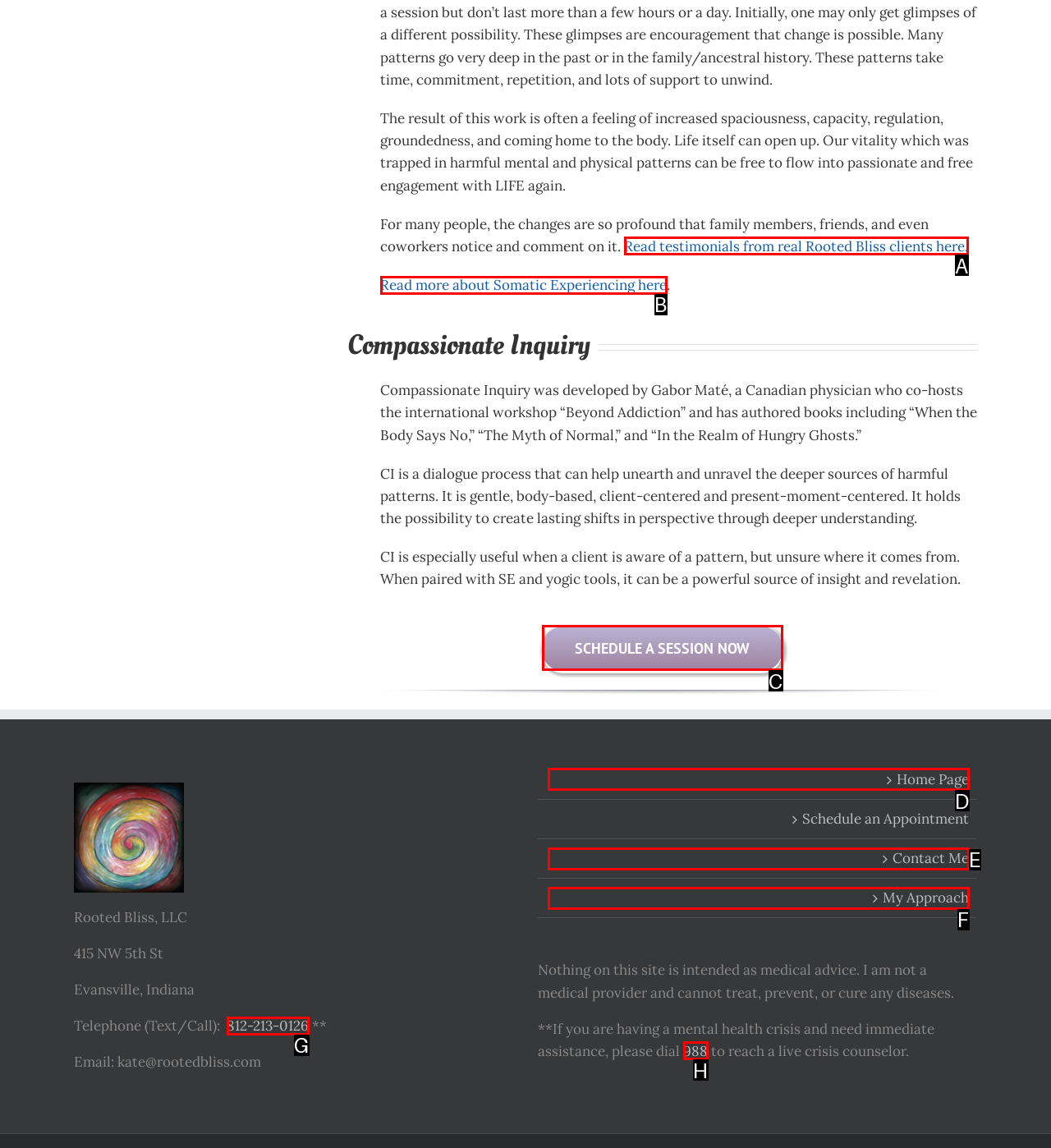Choose the letter that best represents the description: Schedule a Session now. Provide the letter as your response.

C